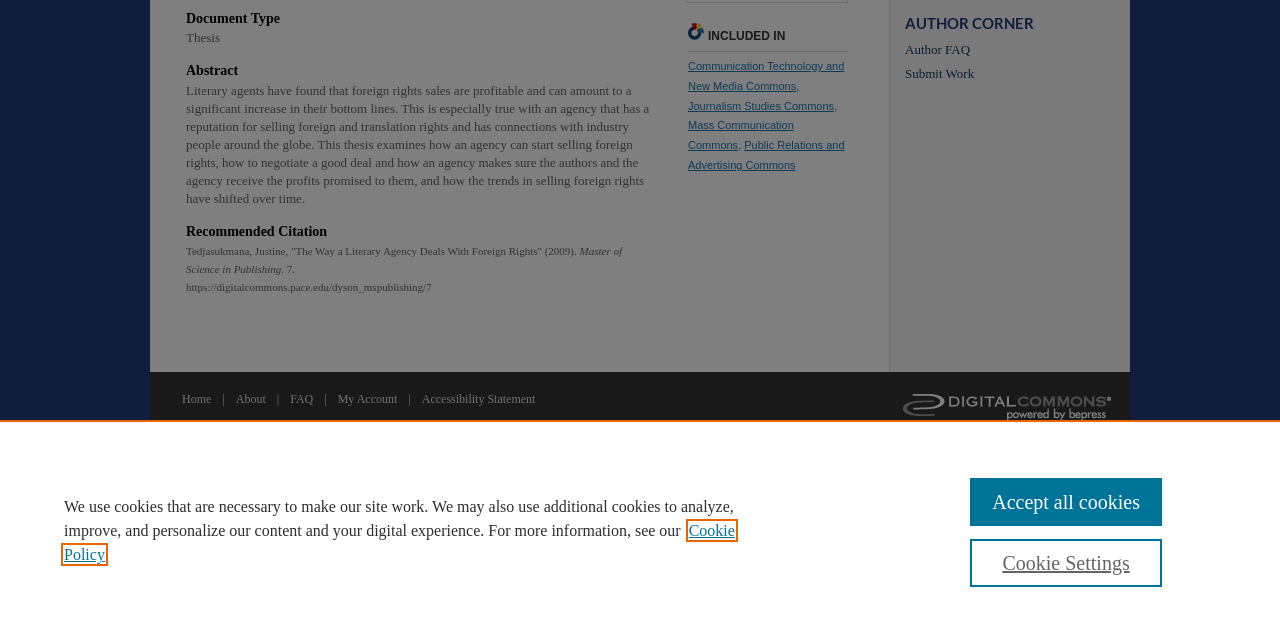Given the element description "Accessibility Statement", identify the bounding box of the corresponding UI element.

[0.329, 0.613, 0.418, 0.635]